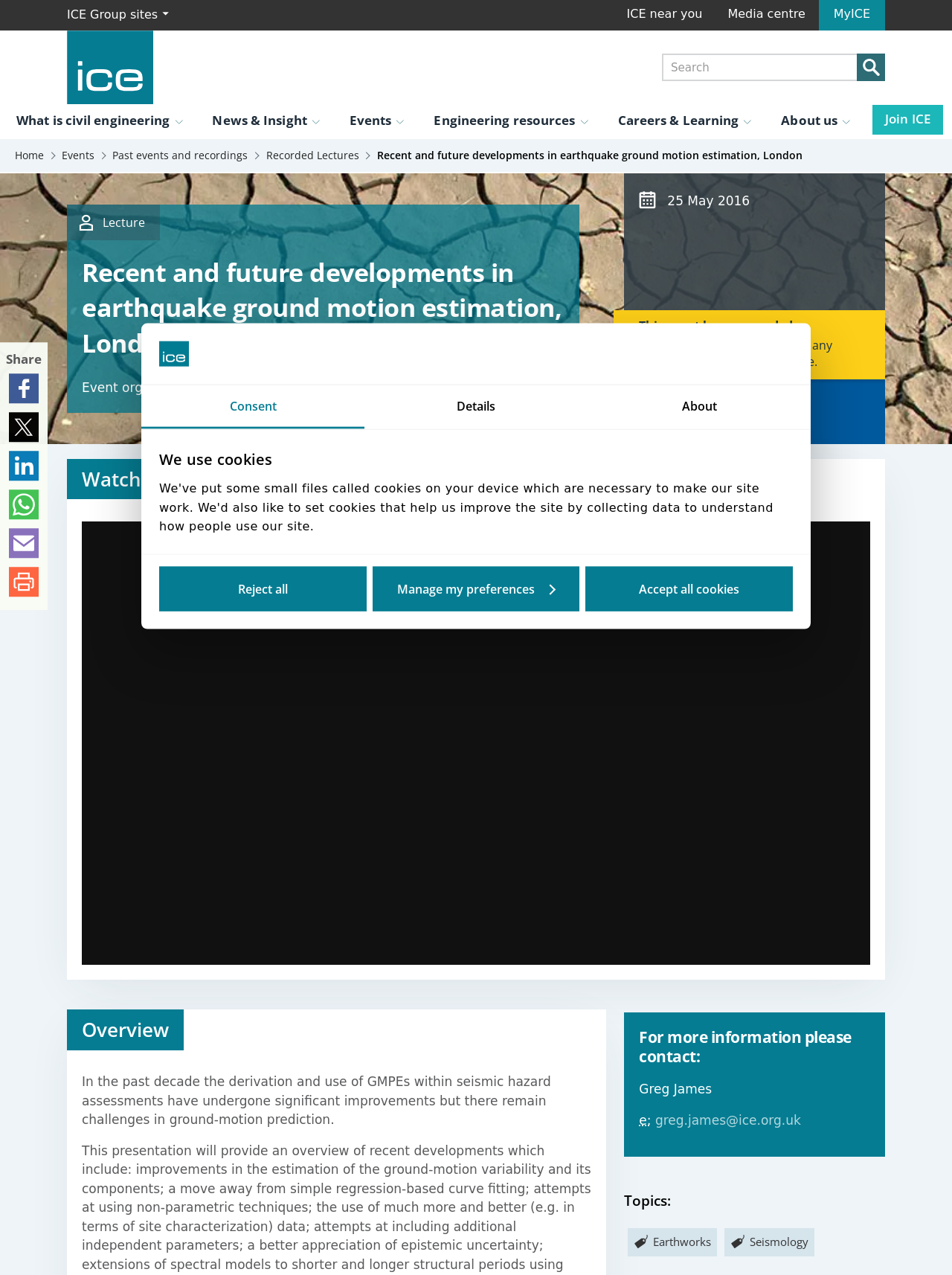Please identify the bounding box coordinates of the element's region that I should click in order to complete the following instruction: "Watch event recording". The bounding box coordinates consist of four float numbers between 0 and 1, i.e., [left, top, right, bottom].

[0.671, 0.309, 0.799, 0.336]